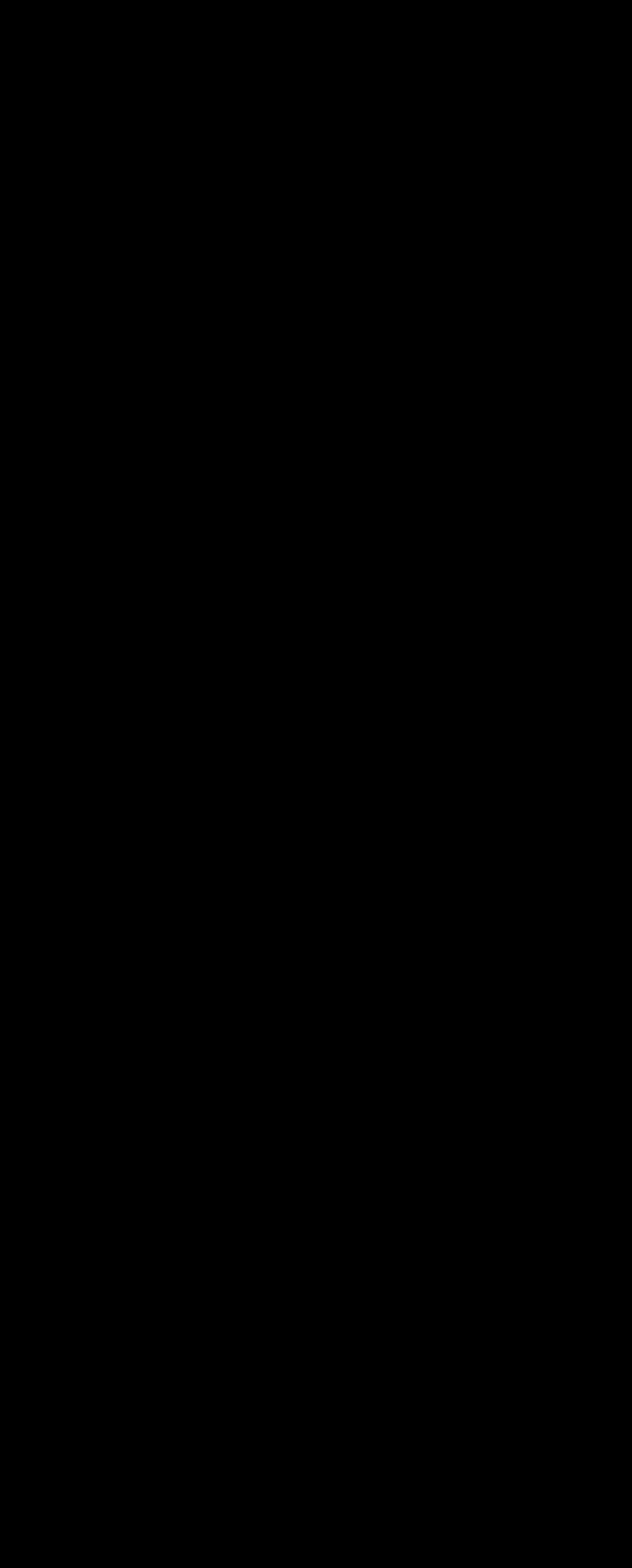What is the topic of the webpage?
Based on the visual, give a brief answer using one word or a short phrase.

Cables